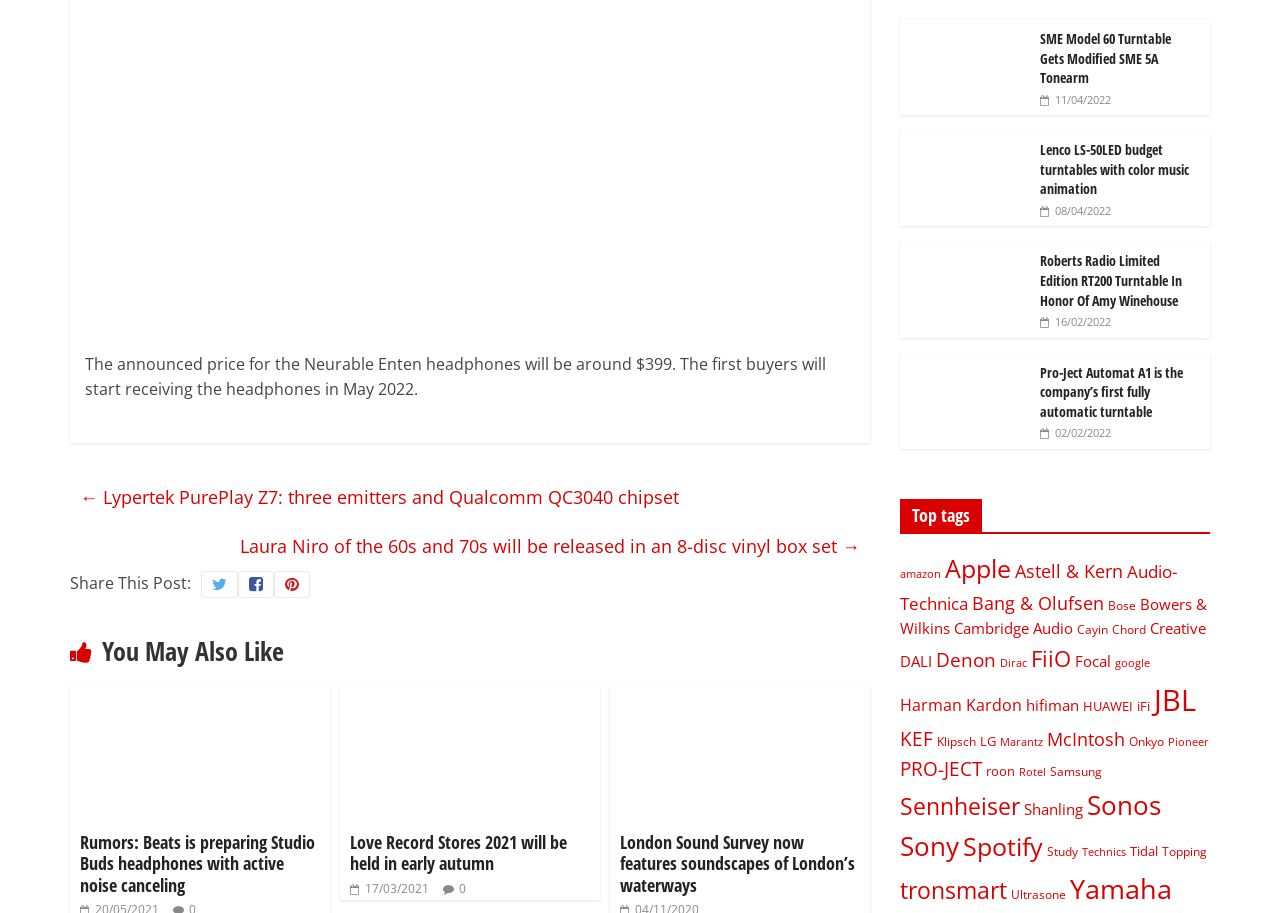Provide the bounding box coordinates of the HTML element this sentence describes: "Cambridge Audio". The bounding box coordinates consist of four float numbers between 0 and 1, i.e., [left, top, right, bottom].

[0.745, 0.677, 0.838, 0.699]